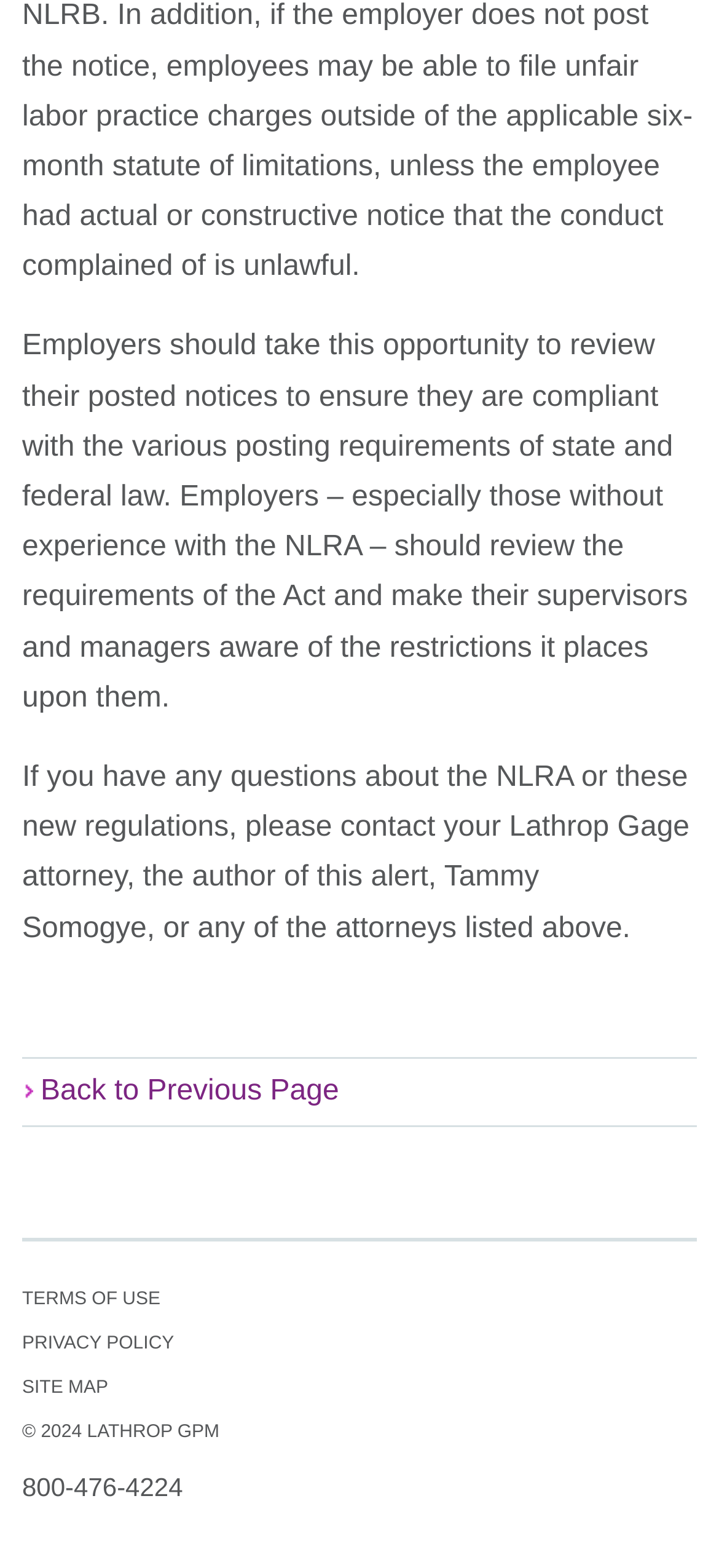Using a single word or phrase, answer the following question: 
What type of content is available on this webpage?

Legal information